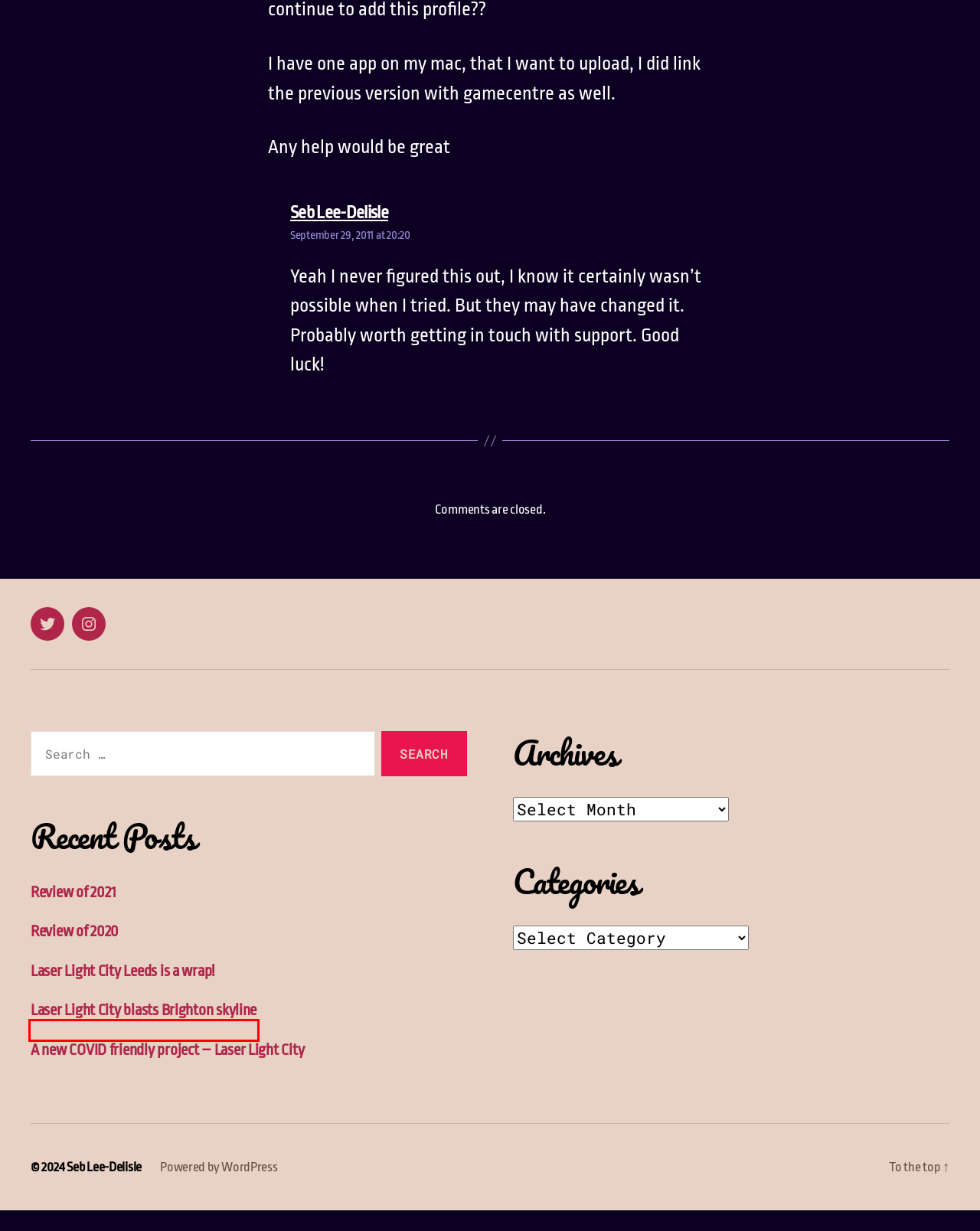Given a screenshot of a webpage with a red bounding box around an element, choose the most appropriate webpage description for the new page displayed after clicking the element within the bounding box. Here are the candidates:
A. Review of 2020 – Seb Lee-Delisle
B. Laser Light City Leeds is a wrap! – Seb Lee-Delisle
C. Laser Light City blasts Brighton skyline – Seb Lee-Delisle
D. Top Cat music game on FlashPlayer on Nexus1 – Seb Lee-Delisle
E. About Seb – Seb Lee-Delisle
F. Blog – Seb Lee-Delisle
G. A new COVID friendly project – Laser Light City – Seb Lee-Delisle
H. Review of 2021 – Seb Lee-Delisle

C